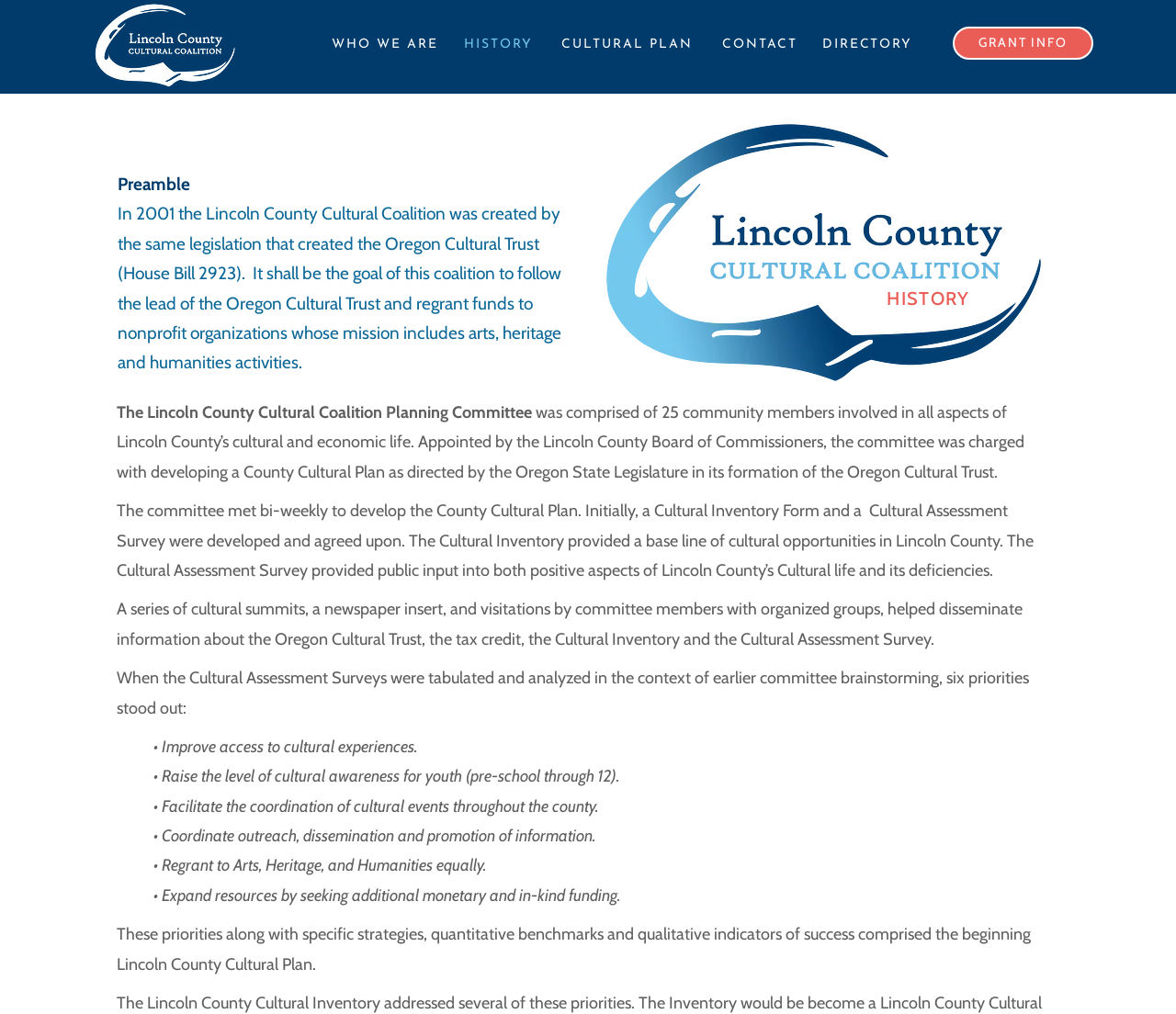What is the purpose of the committee?
Using the image as a reference, deliver a detailed and thorough answer to the question.

I found this answer by reading the StaticText element with the text 'the committee was charged with developing a County Cultural Plan as directed by the Oregon State Legislature in its formation of the Oregon Cultural Trust.' which is located at coordinates [0.099, 0.397, 0.871, 0.475]. This text explains the purpose of the committee.